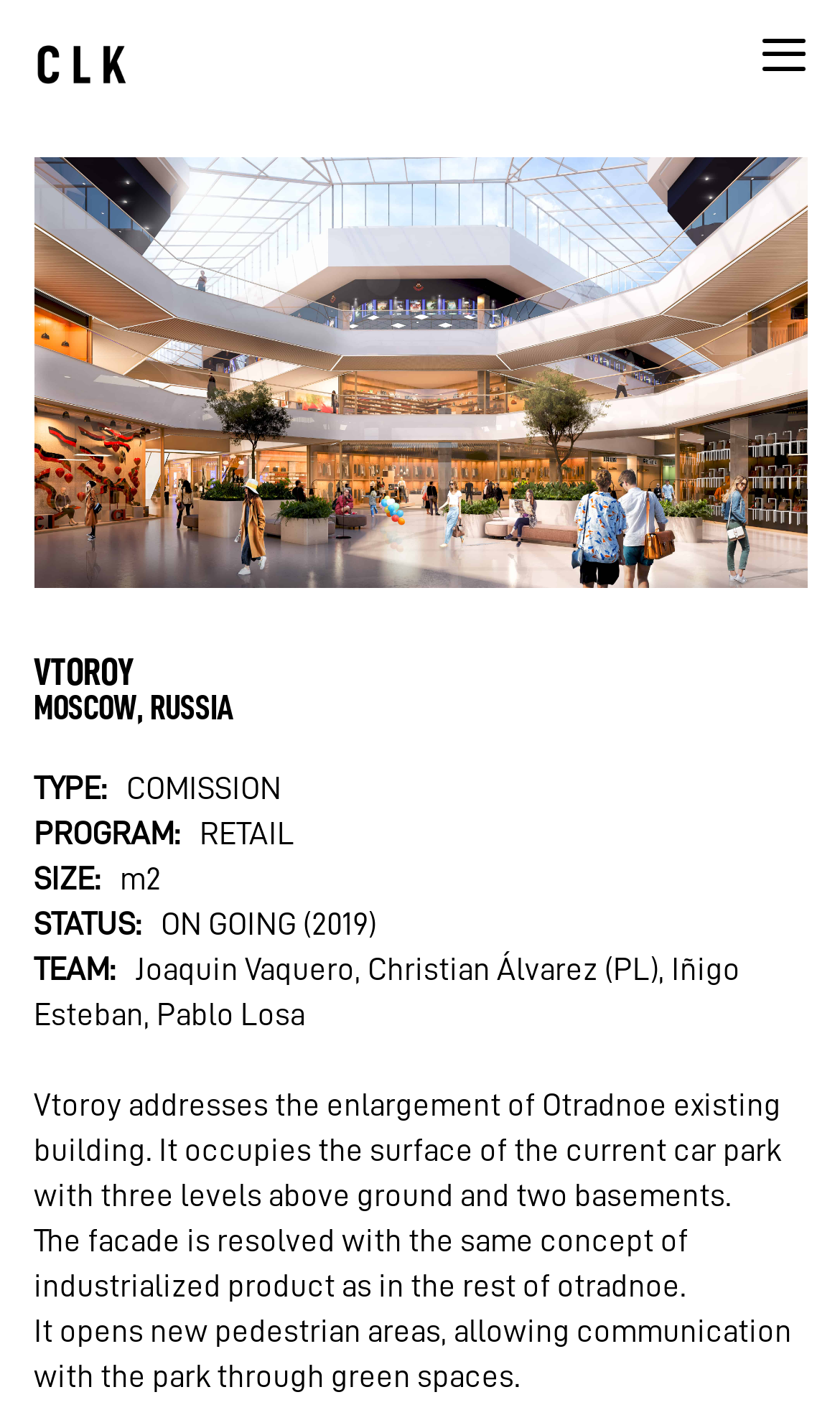What is the location of the shopping mall?
Answer the question with a single word or phrase derived from the image.

Moscow, Russia